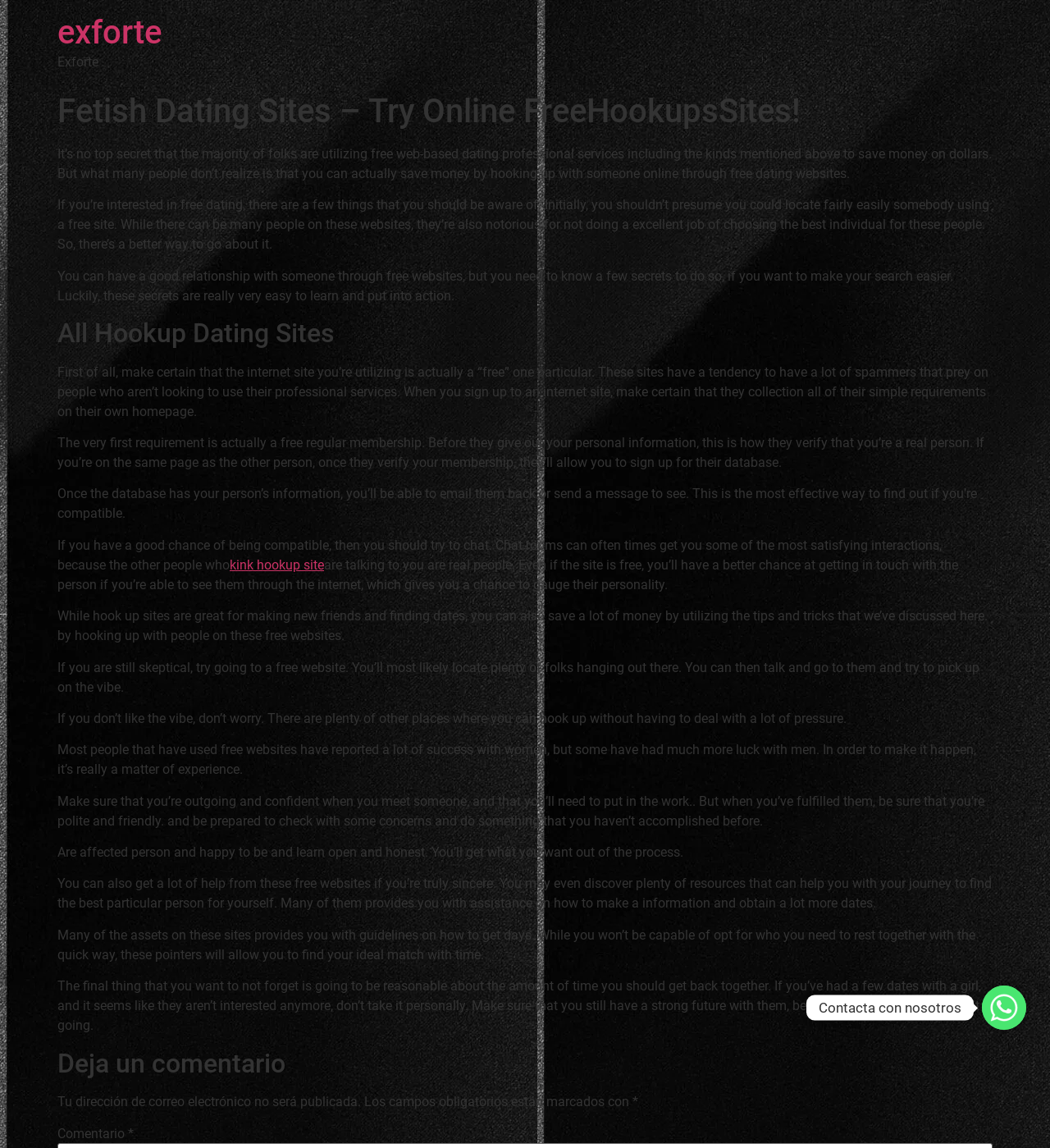Given the element description exforte, identify the bounding box coordinates for the UI element on the webpage screenshot. The format should be (top-left x, top-left y, bottom-right x, bottom-right y), with values between 0 and 1.

[0.055, 0.011, 0.154, 0.045]